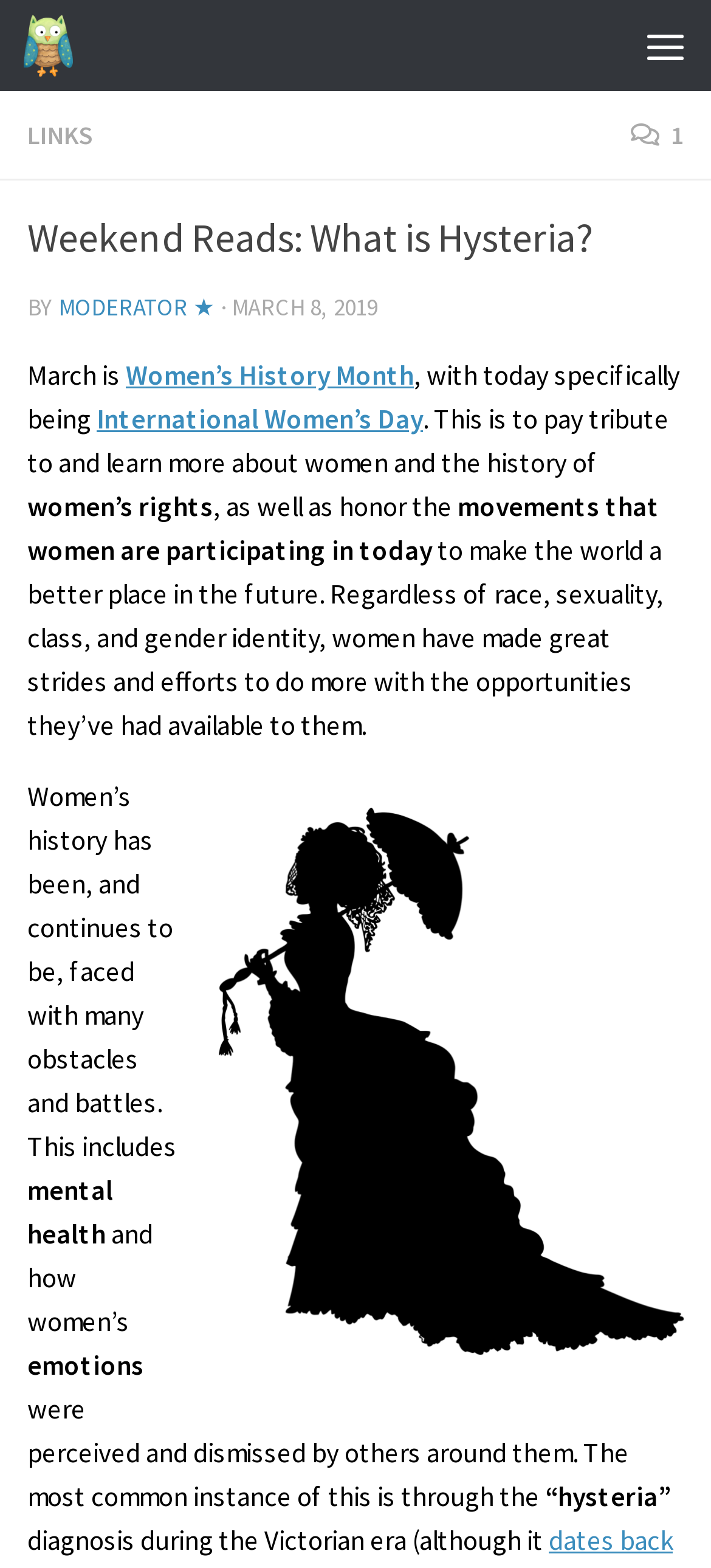Please identify the bounding box coordinates of the element that needs to be clicked to execute the following command: "Click the 'SOVA' logo". Provide the bounding box using four float numbers between 0 and 1, formatted as [left, top, right, bottom].

[0.033, 0.009, 0.103, 0.049]